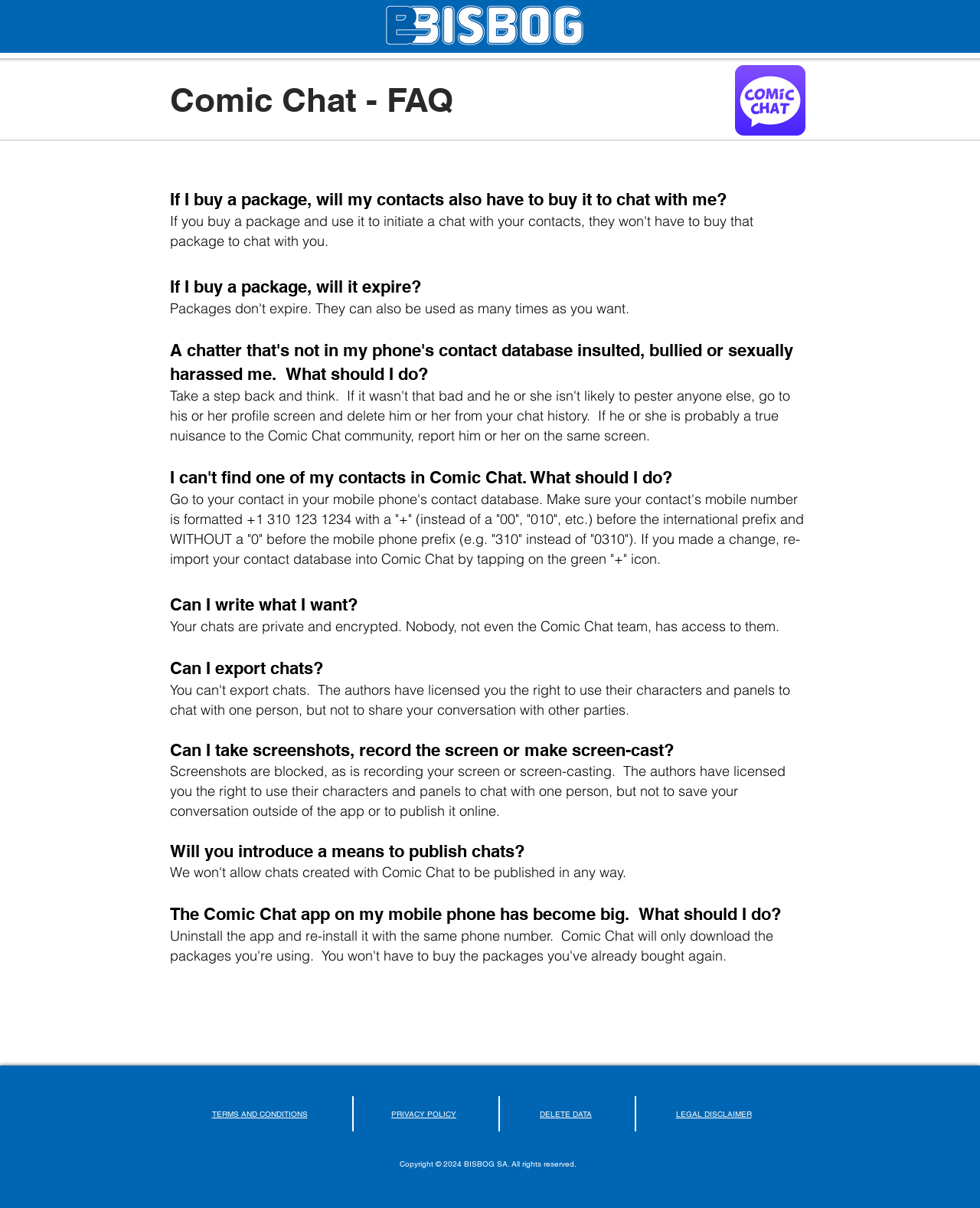Please give a concise answer to this question using a single word or phrase: 
What is the purpose of formatting a contact's mobile number?

For Comic Chat